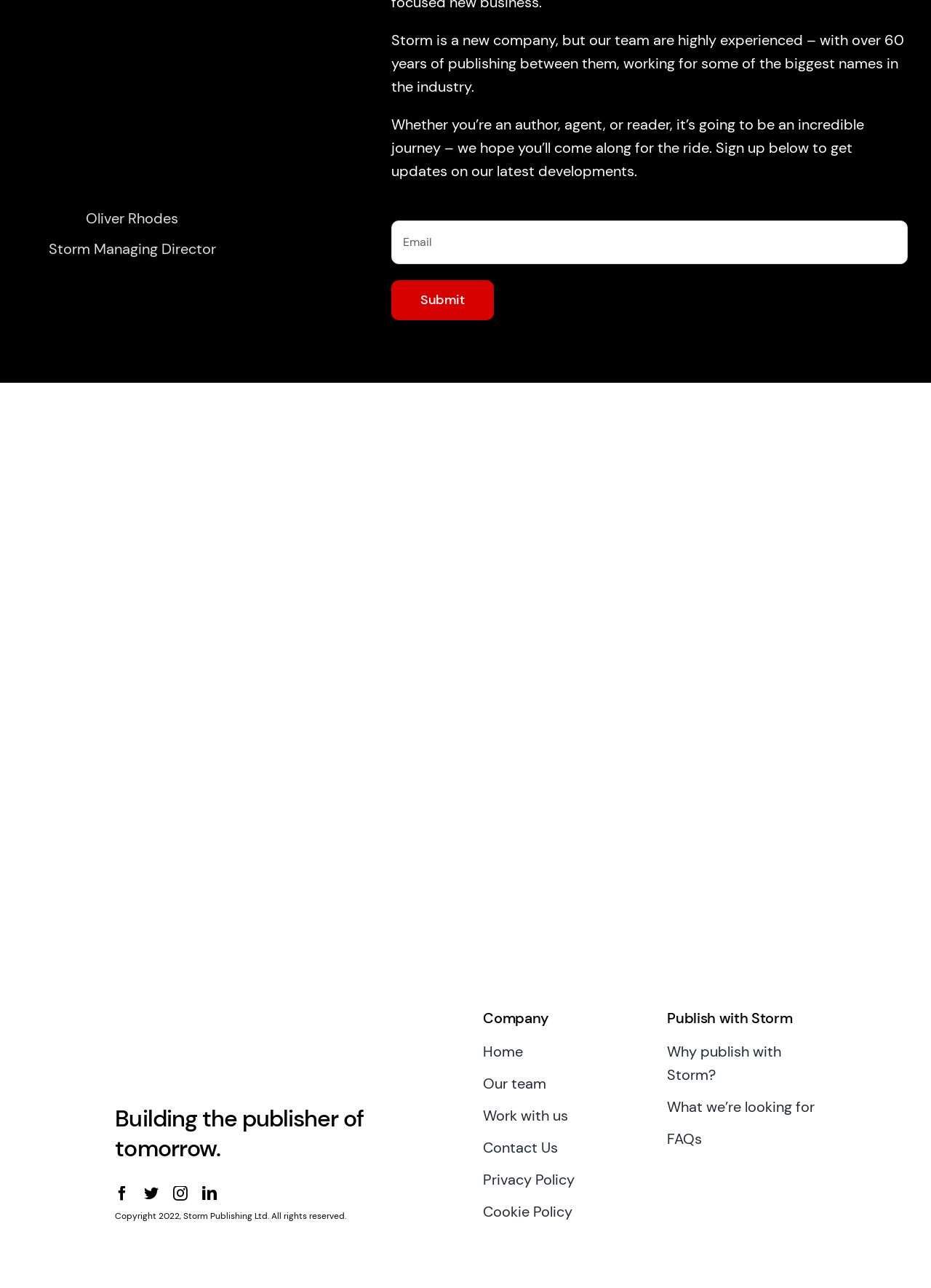Answer with a single word or phrase: 
What can you do with the textbox?

Enter email